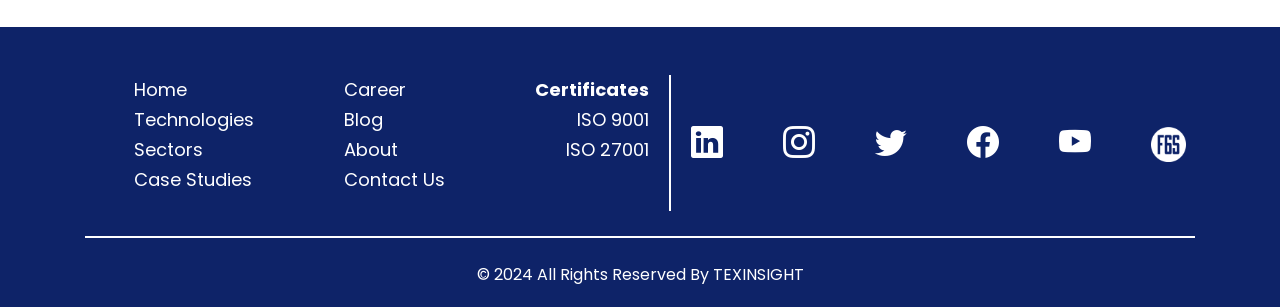Using the information in the image, give a comprehensive answer to the question: 
What is the company name?

The company name is 'TEXINSIGHT' which is located at the bottom right corner of the webpage with a bounding box of [0.557, 0.858, 0.628, 0.933].